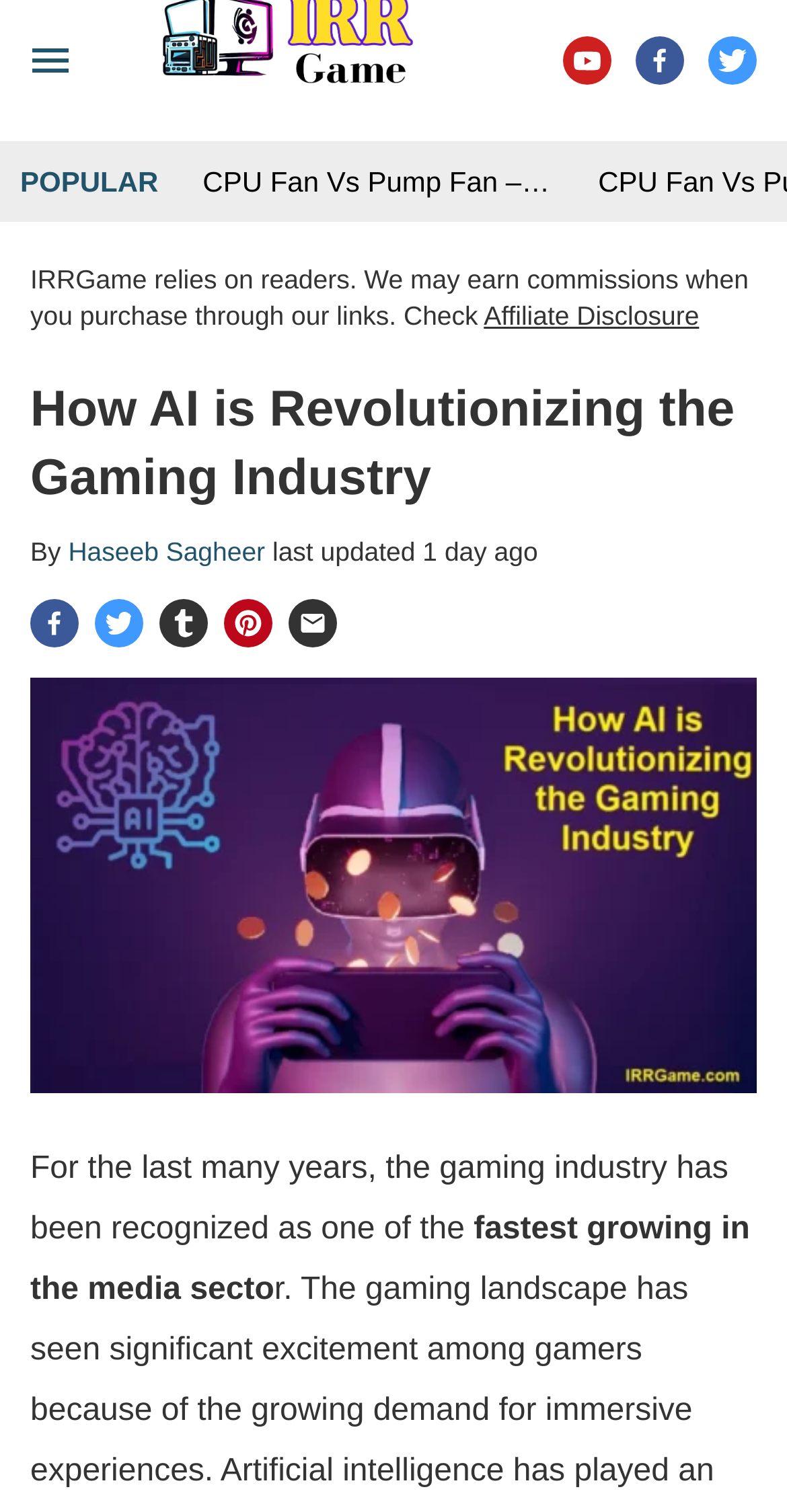Please locate the clickable area by providing the bounding box coordinates to follow this instruction: "View the article about CPU Fan Vs Pump Fan".

[0.258, 0.109, 0.698, 0.131]